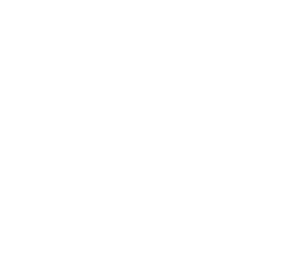Explain the content of the image in detail.

The image showcases the iconic logo of the game "Animal Shelter Simulator." This simulation game, developed by Digital Melody Games, allows players to manage an animal shelter, take care of pets, and engage in various activities to create a friendly and vibrant environment for animals. Positioned prominently on the webpage, this logo represents the latest version 1.198, which includes features like unlimited money and gems, enhancing the gaming experience. With a simple and engaging design, it invites players to explore the joys of animal care and shelter management.